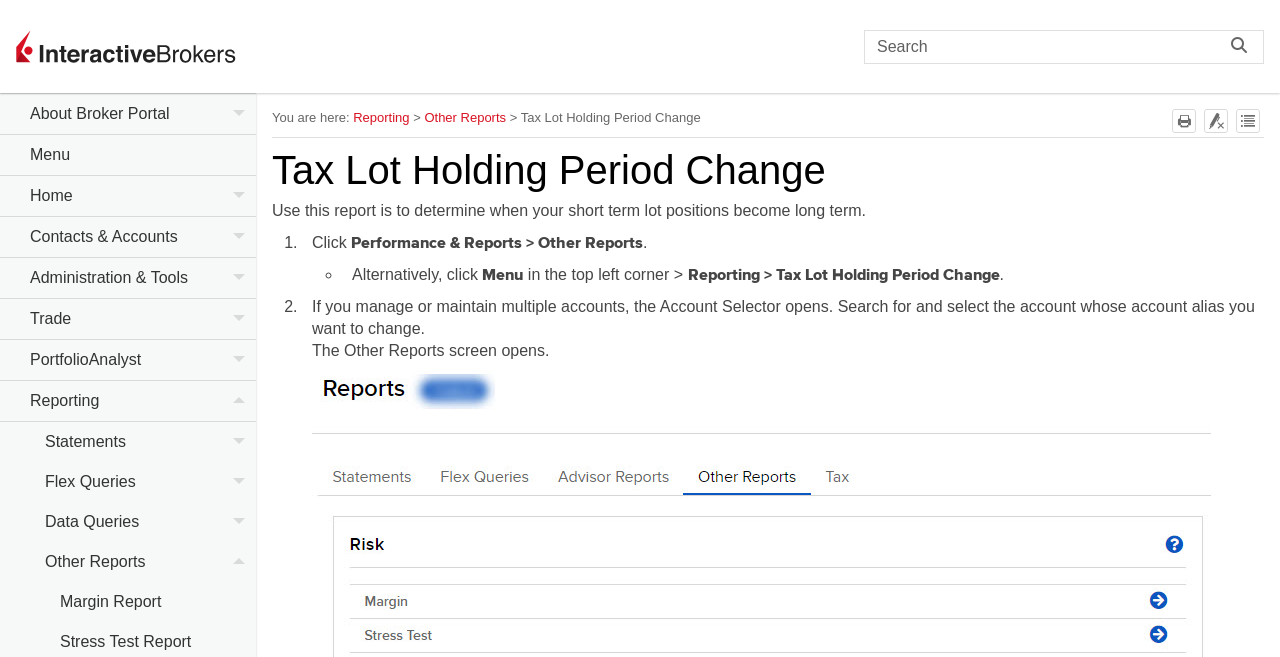What is the name of the button to print the report?
Refer to the image and respond with a one-word or short-phrase answer.

Print